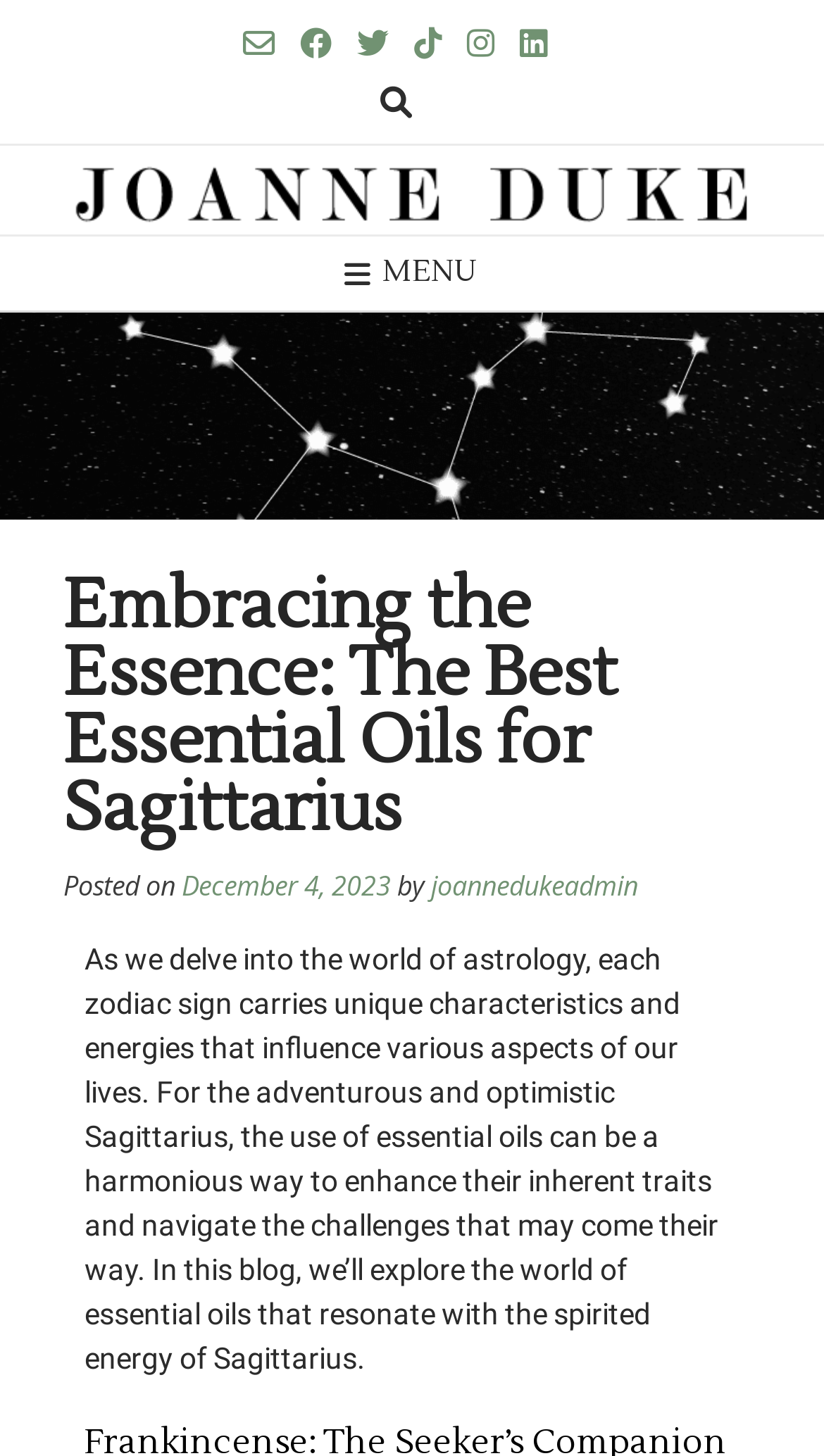Your task is to extract the text of the main heading from the webpage.

Embracing the Essence: The Best Essential Oils for Sagittarius